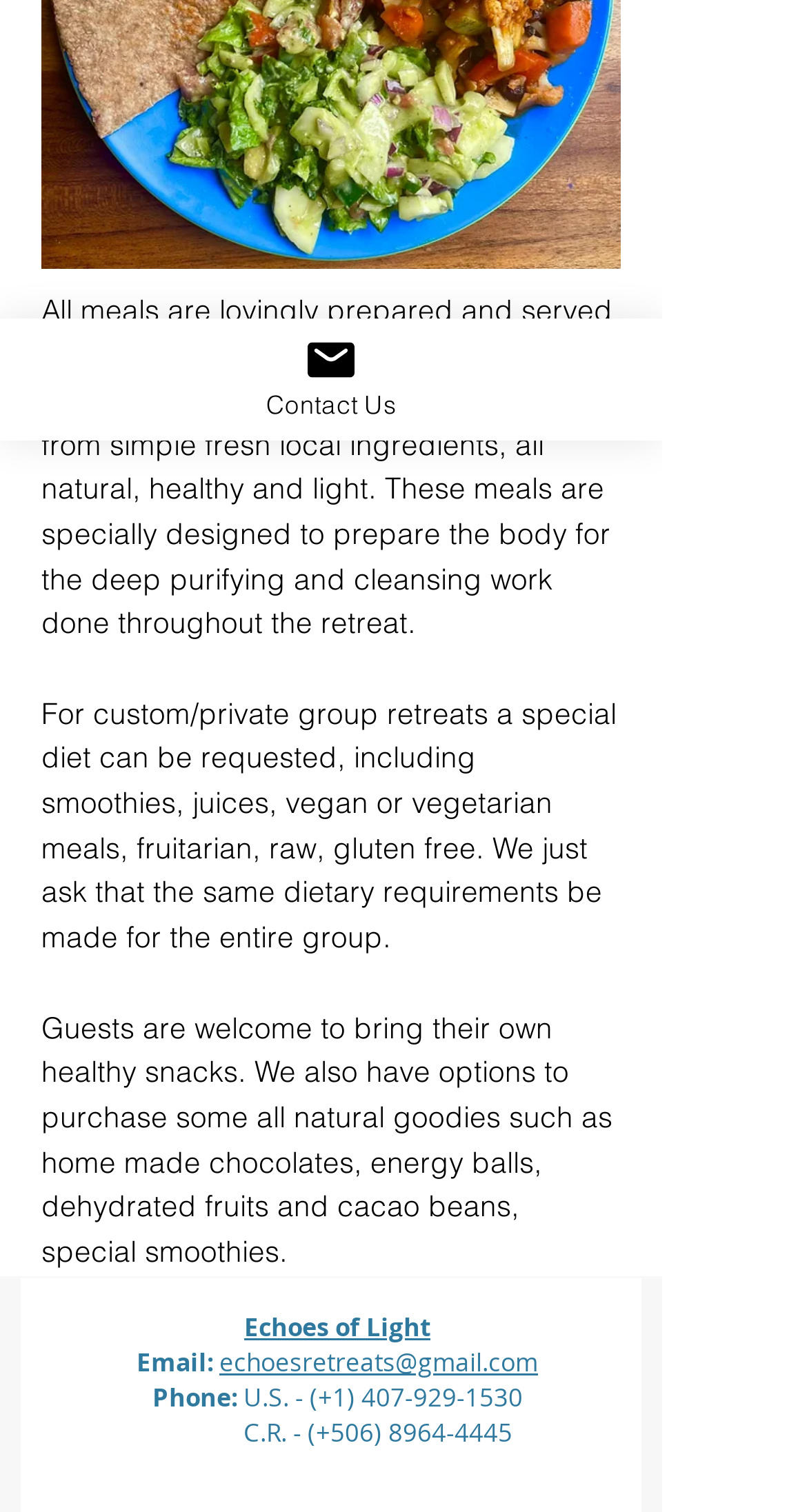Provide the bounding box coordinates of the HTML element described by the text: "8964-4445". The coordinates should be in the format [left, top, right, bottom] with values between 0 and 1.

[0.481, 0.936, 0.635, 0.958]